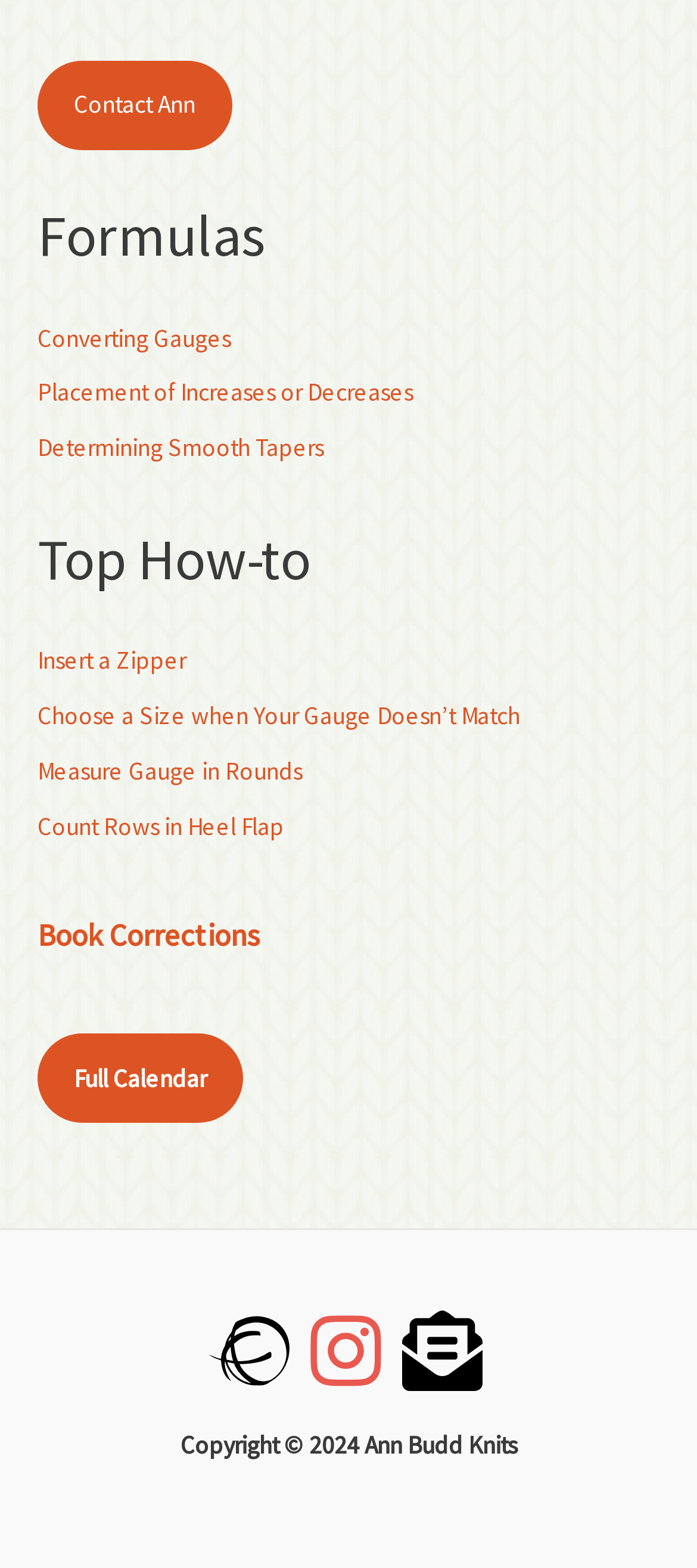Use a single word or phrase to answer the question: 
How many links are there in the 'Top How-to' section?

5